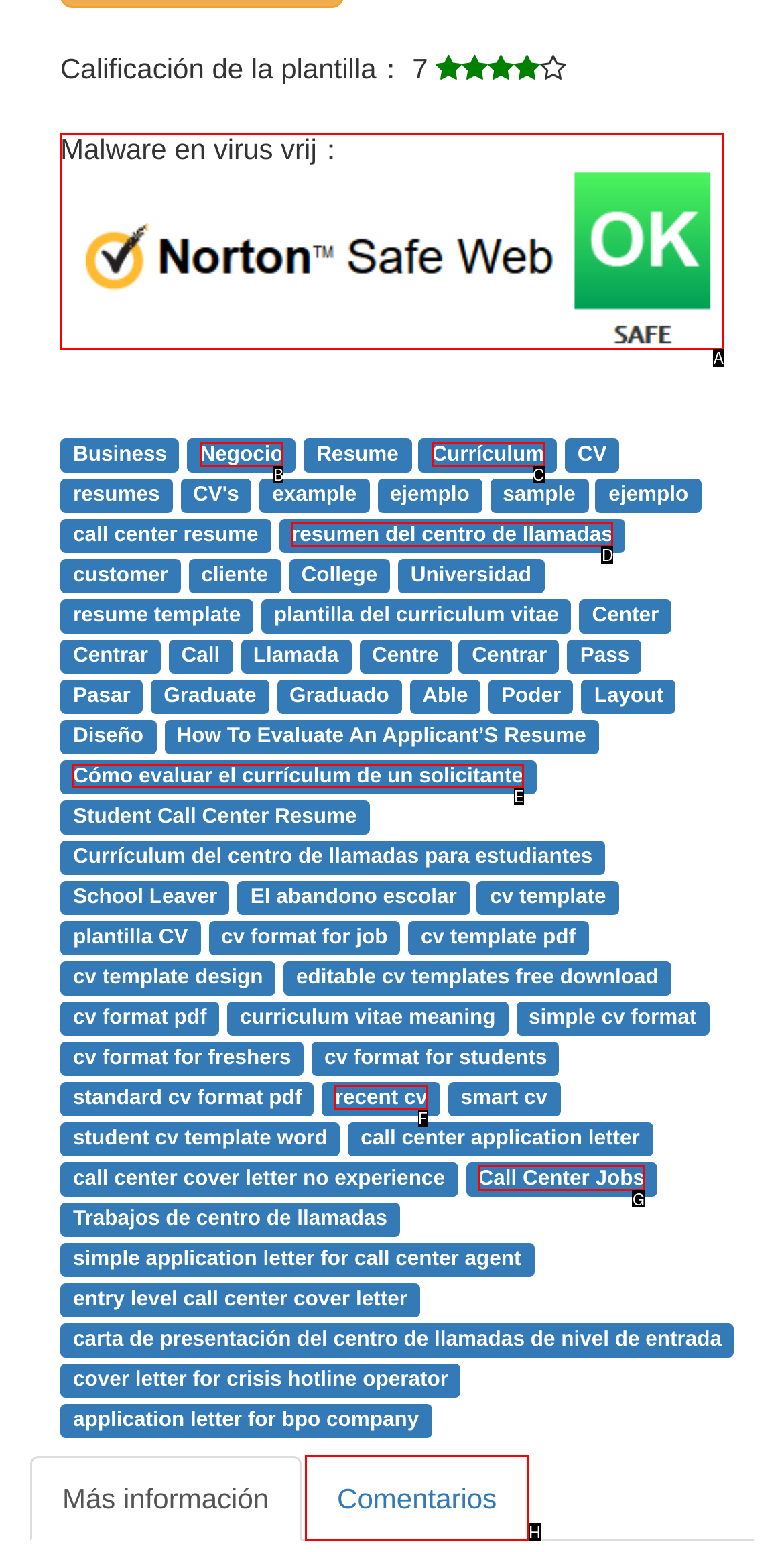From the given options, tell me which letter should be clicked to complete this task: Go to the 'Call Center Jobs' page
Answer with the letter only.

G